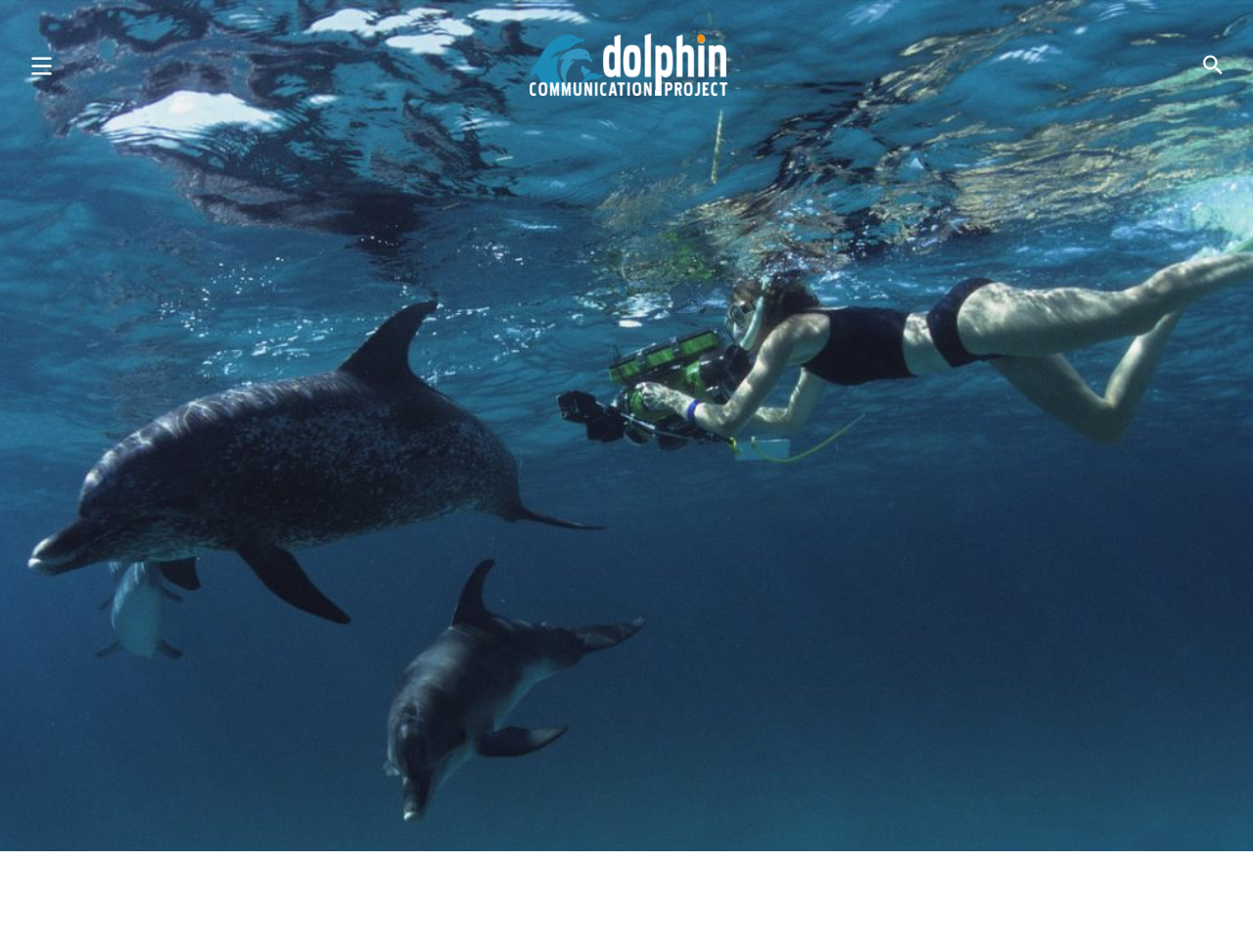How many menu items are in the mobile menu?
Provide a short answer using one word or a brief phrase based on the image.

9